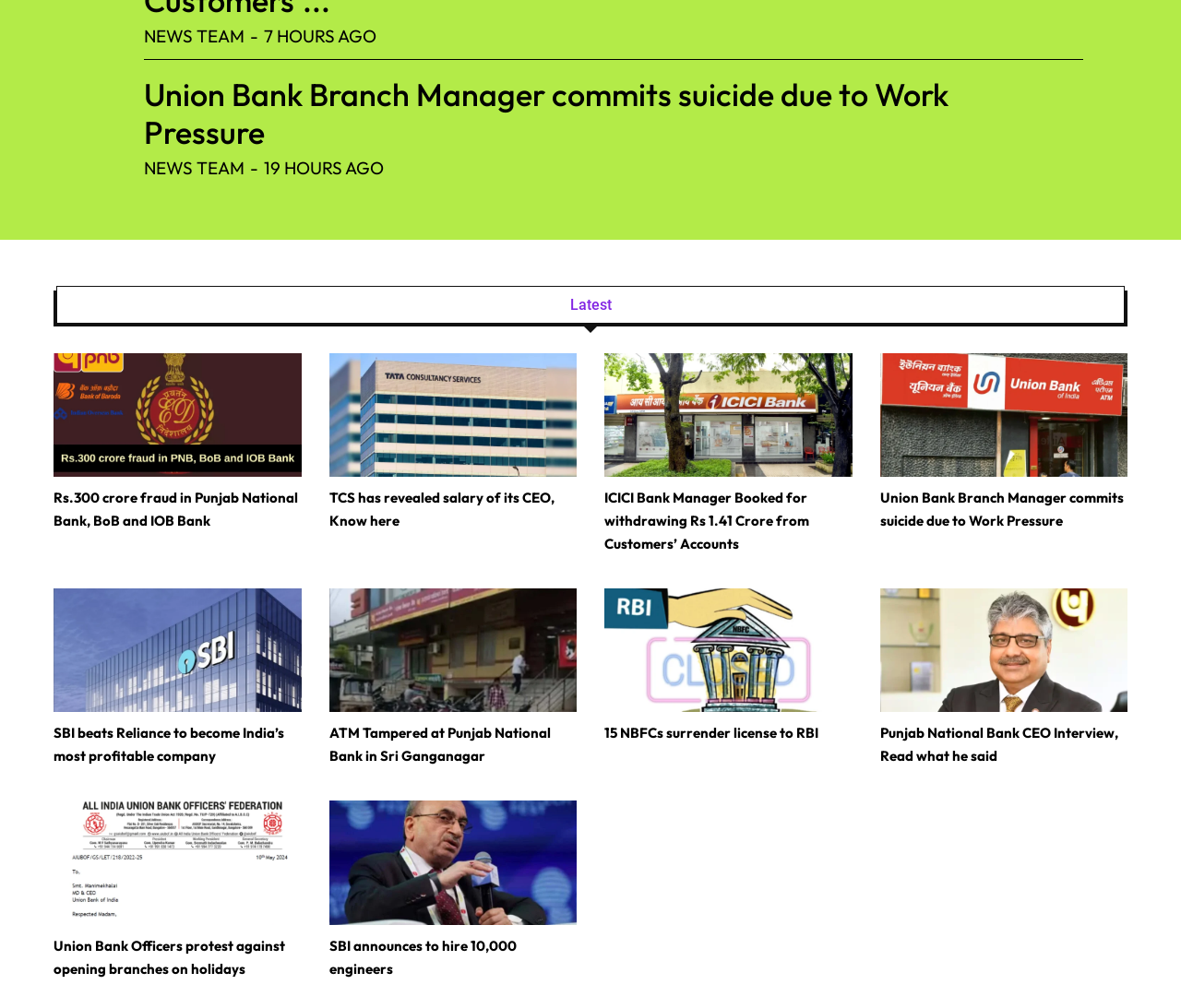Answer the question below in one word or phrase:
Who wrote the article about Union Bank Branch Manager's suicide?

NEWS TEAM